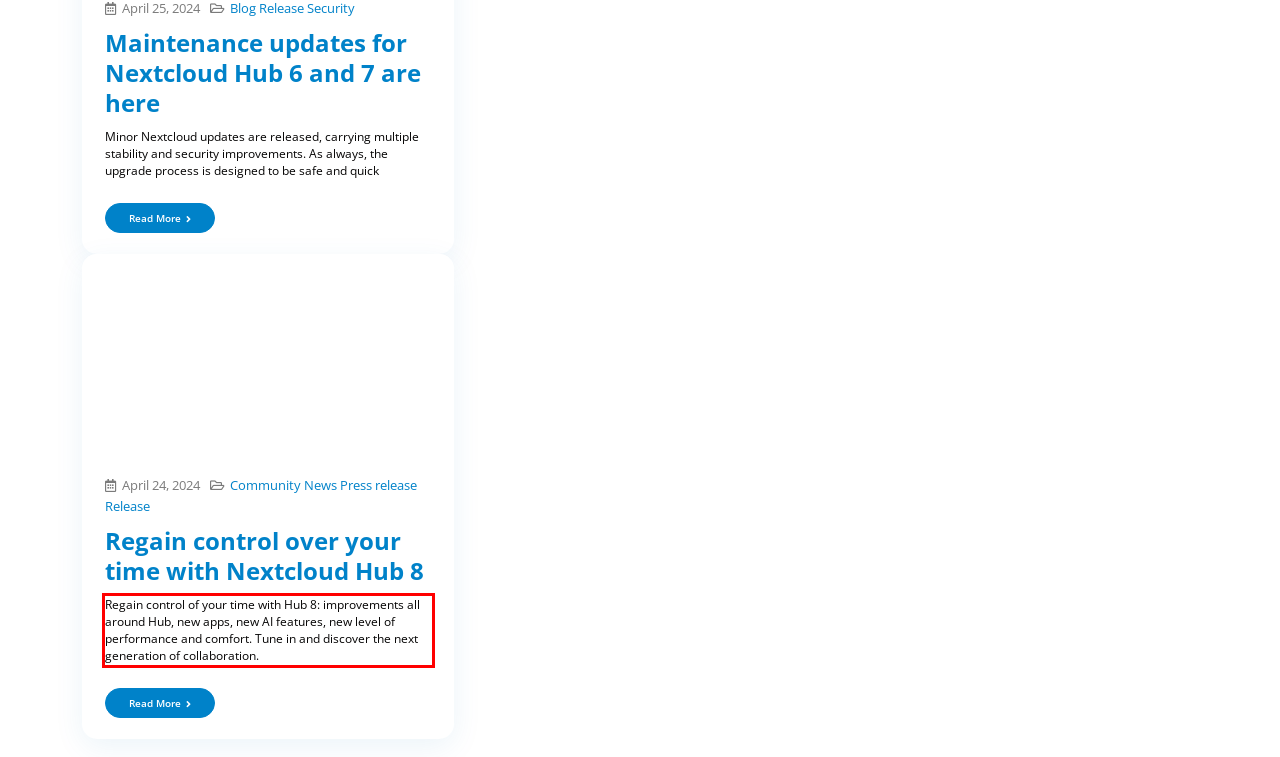In the screenshot of the webpage, find the red bounding box and perform OCR to obtain the text content restricted within this red bounding box.

Regain control of your time with Hub 8: improvements all around Hub, new apps, new AI features, new level of performance and comfort. Tune in and discover the next generation of collaboration.